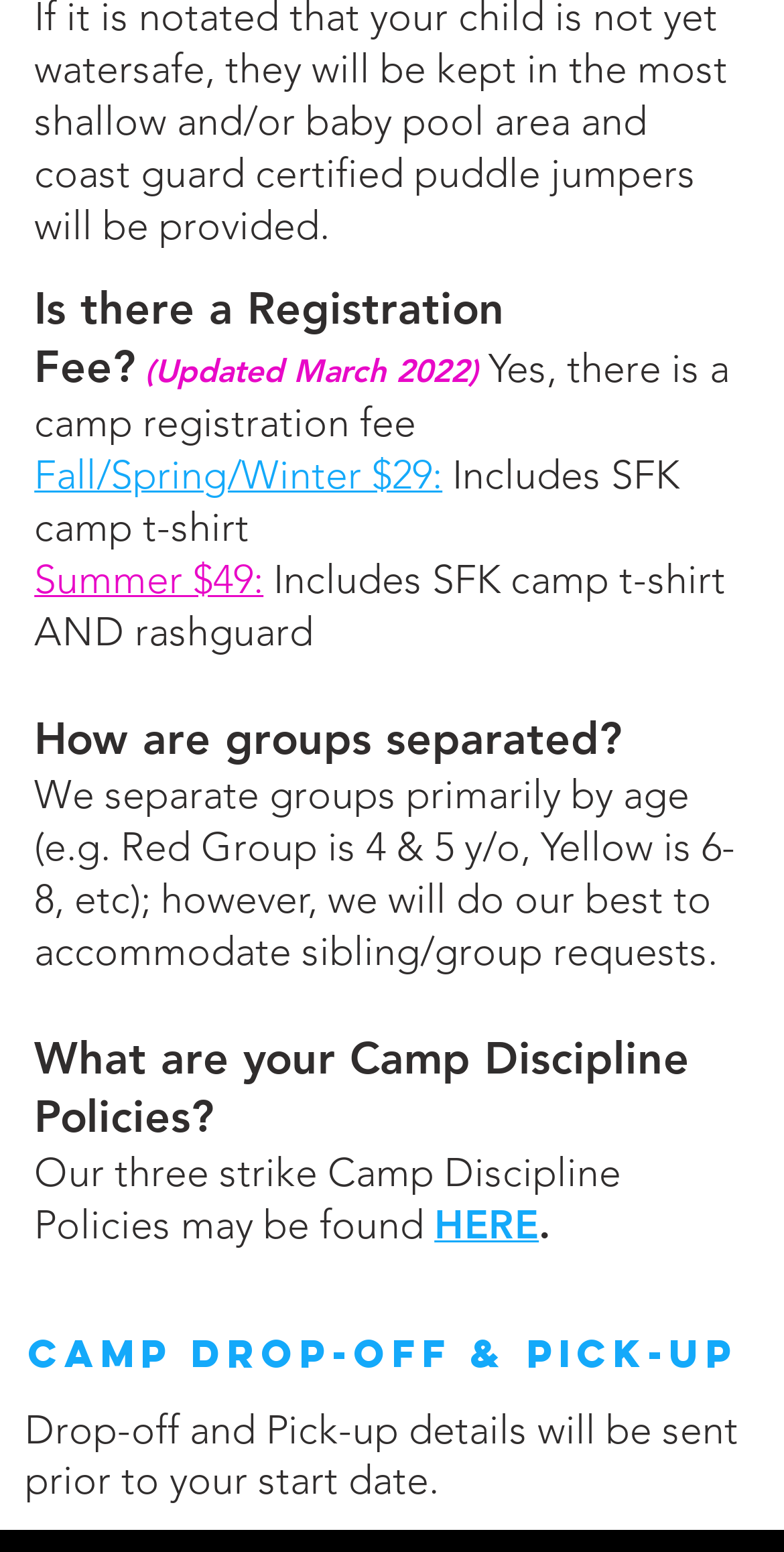What is the phone number listed on the webpage?
Can you give a detailed and elaborate answer to the question?

I found the phone number by looking at the link element with ID 186, which contains the phone number (844) 763-5954.